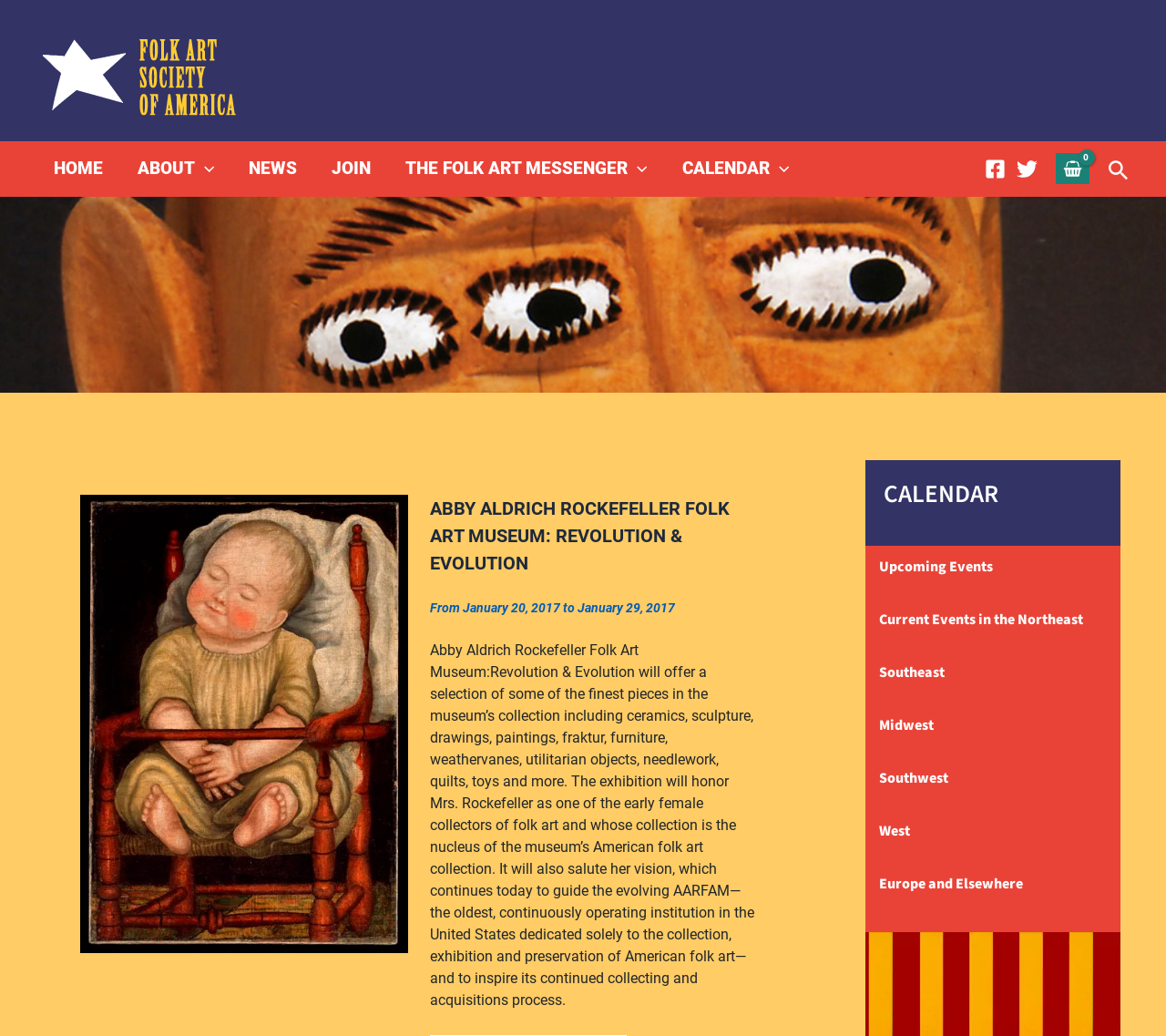Please respond to the question using a single word or phrase:
What is the name of the museum?

Abby Aldrich Rockefeller Folk Art Museum